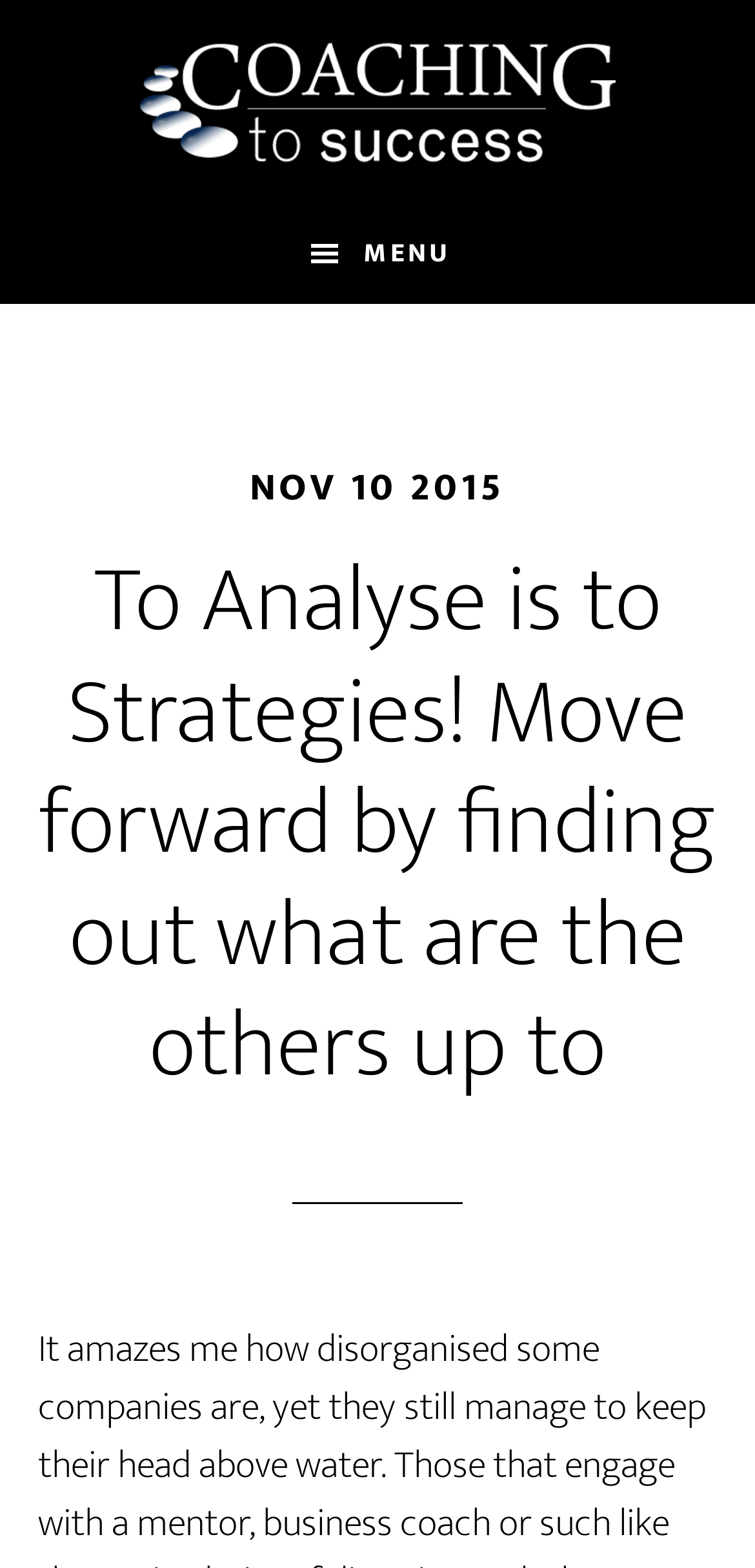Please identify the webpage's heading and generate its text content.

To Analyse is to Strategies! Move forward by finding out what are the others up to